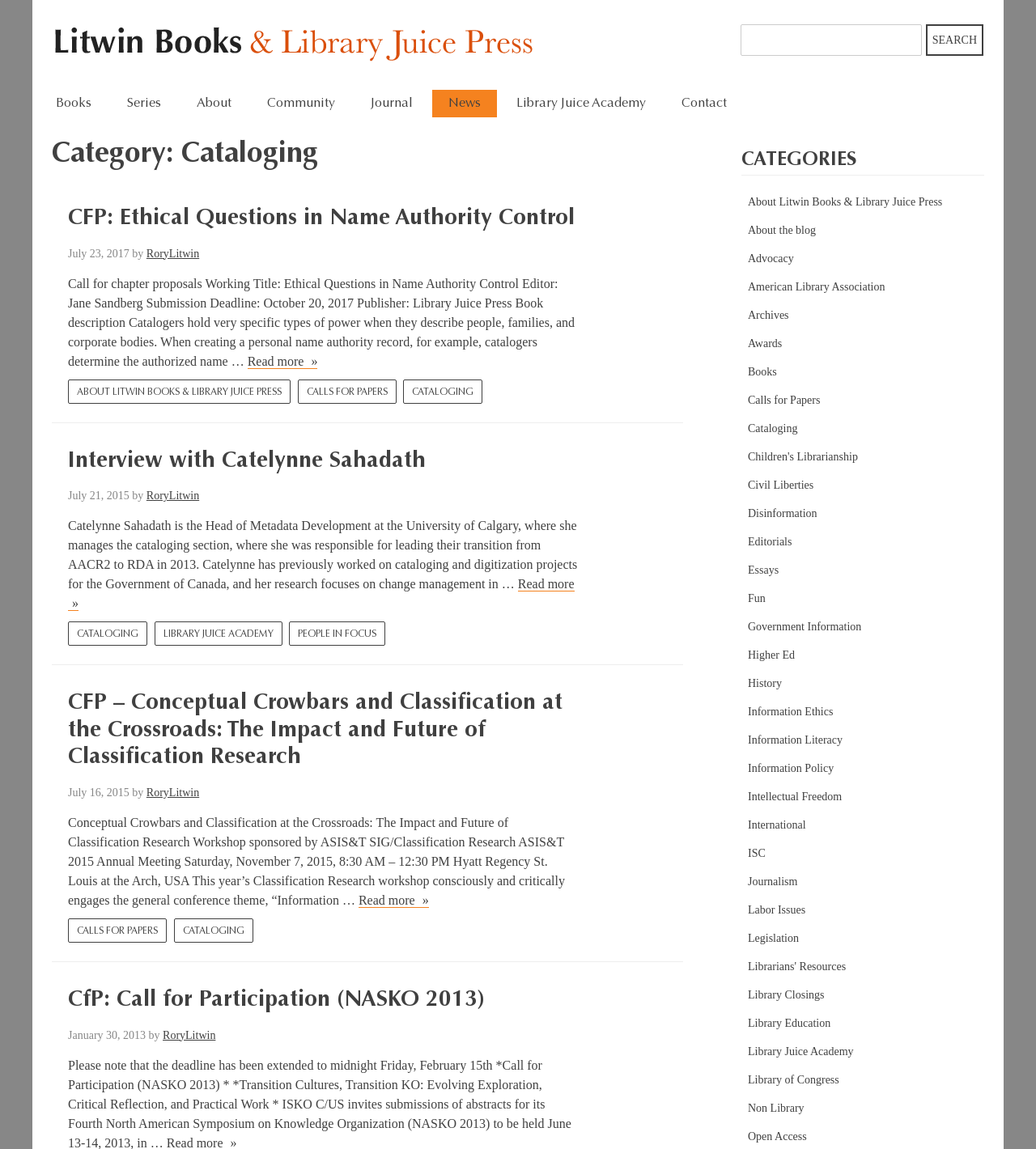Pinpoint the bounding box coordinates for the area that should be clicked to perform the following instruction: "Read more about CFP: Ethical Questions in Name Authority Control".

[0.239, 0.308, 0.307, 0.321]